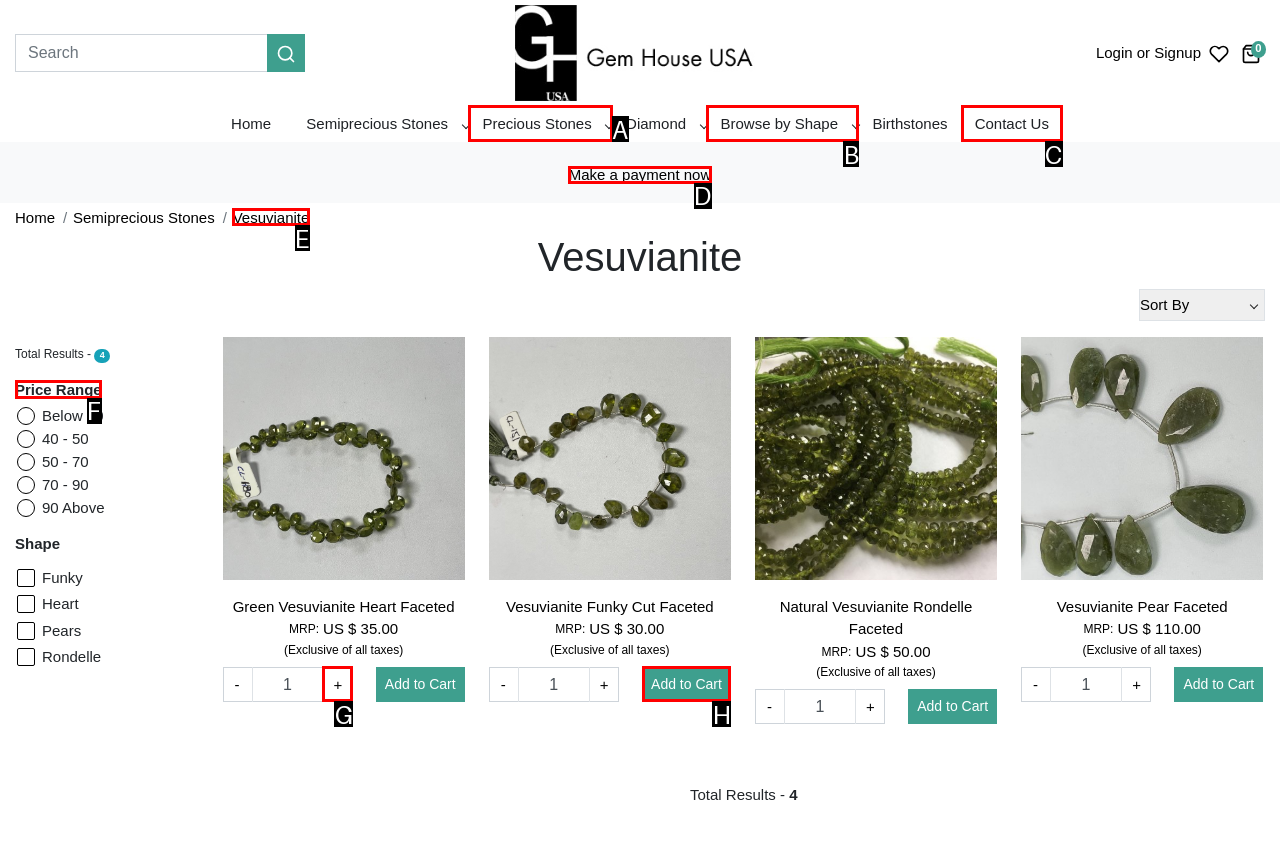Identify the correct letter of the UI element to click for this task: Filter by price range
Respond with the letter from the listed options.

F